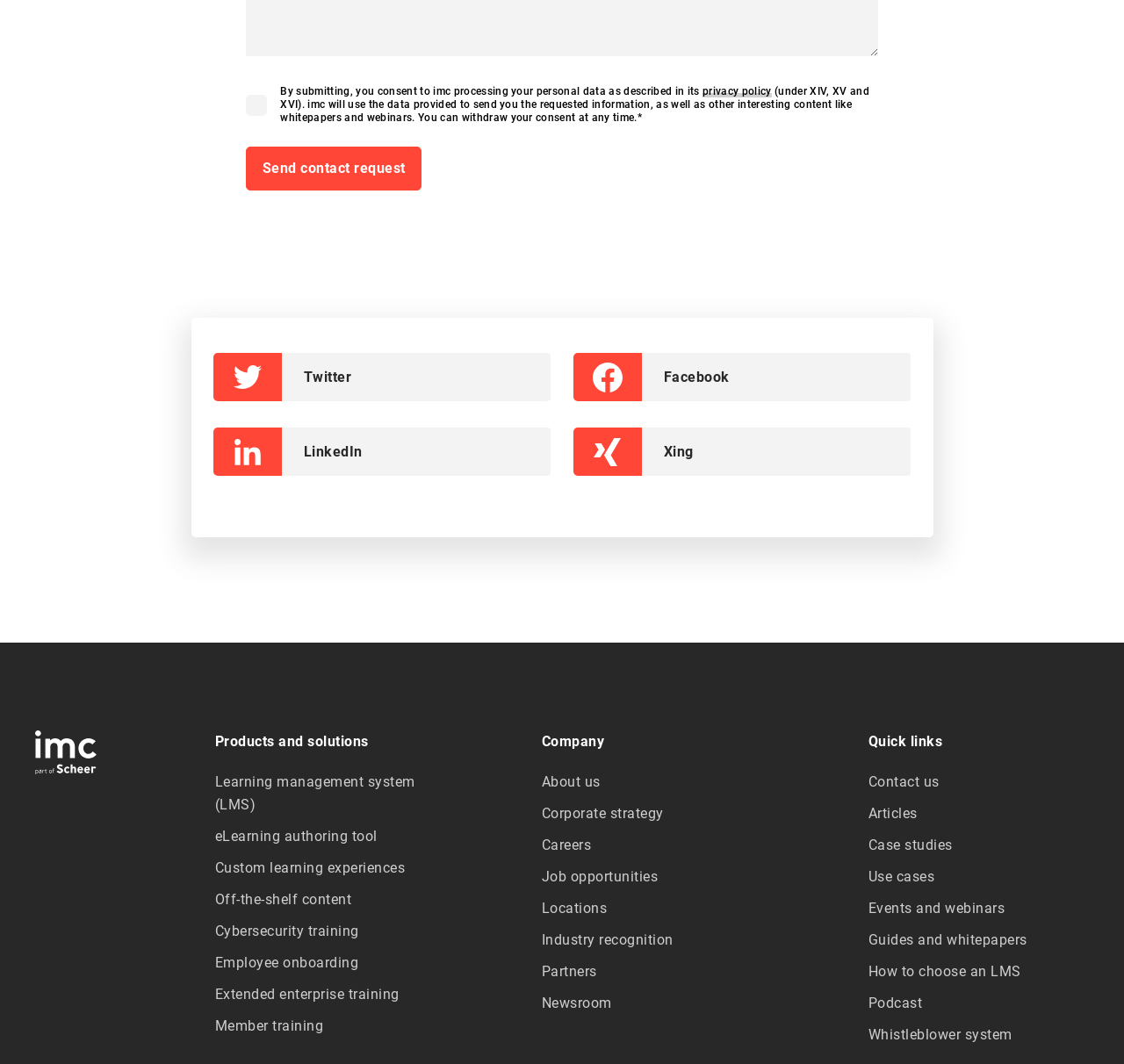Locate the bounding box of the UI element described in the following text: "Learning management system (LMS)".

[0.191, 0.725, 0.387, 0.768]